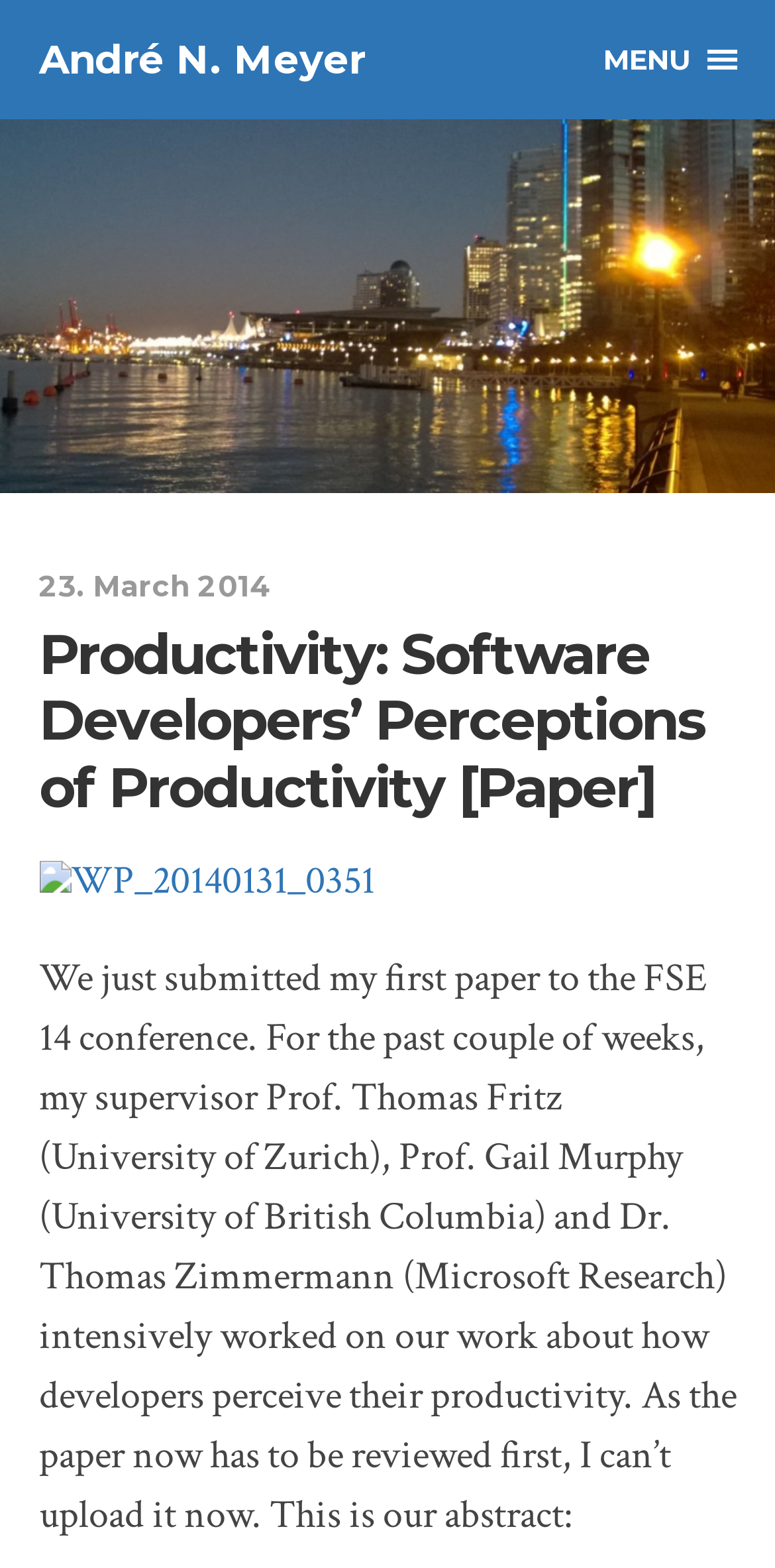What is the current status of the paper?
Please ensure your answer is as detailed and informative as possible.

The text states that the paper has been submitted to the FSE 14 conference and is currently under review, which is why the author cannot upload it yet.